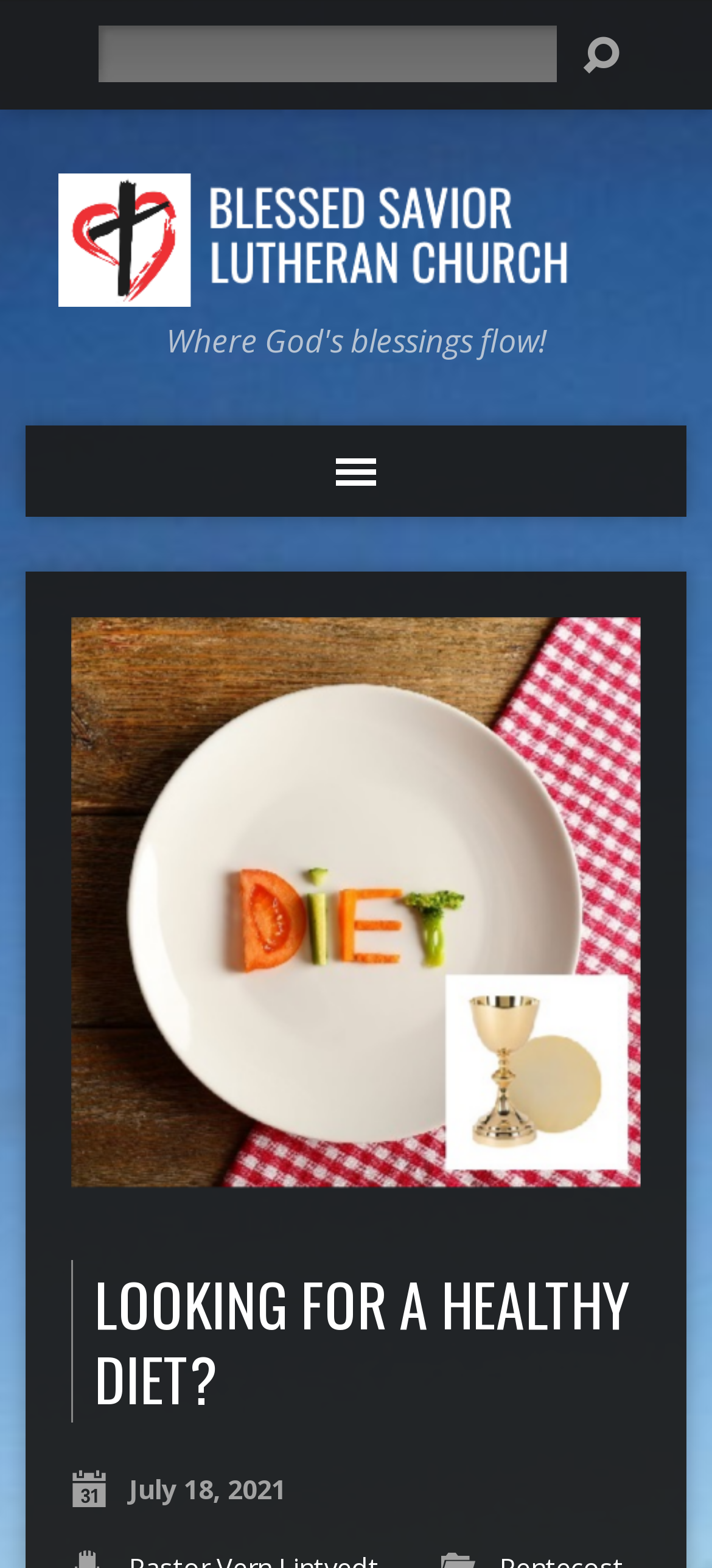Give a comprehensive overview of the webpage, including key elements.

The webpage appears to be a blog post or article from the Blessed Savior Lutheran Church, with a focus on healthy dieting. At the top left of the page, there is a search bar with a "Search" label and a text box where users can input their queries. To the right of the search bar, there is a small icon represented by a Unicode character.

Below the search bar, there is a table layout that spans most of the page's width. Within this layout, there is a link to the church's website, accompanied by a small image of the church's logo. This link is positioned near the top left of the table layout.

Further down the page, there is a prominent heading that reads "LOOKING FOR A HEALTHY DIET?" in large font. This heading is centered on the page and takes up a significant amount of vertical space.

Below the heading, there is a timestamp indicating that the article was posted on July 18, 2021. The meta description suggests that the article will discuss the struggles of dieting and the importance of organic and unprocessed food, with a possible reference to Jesus.